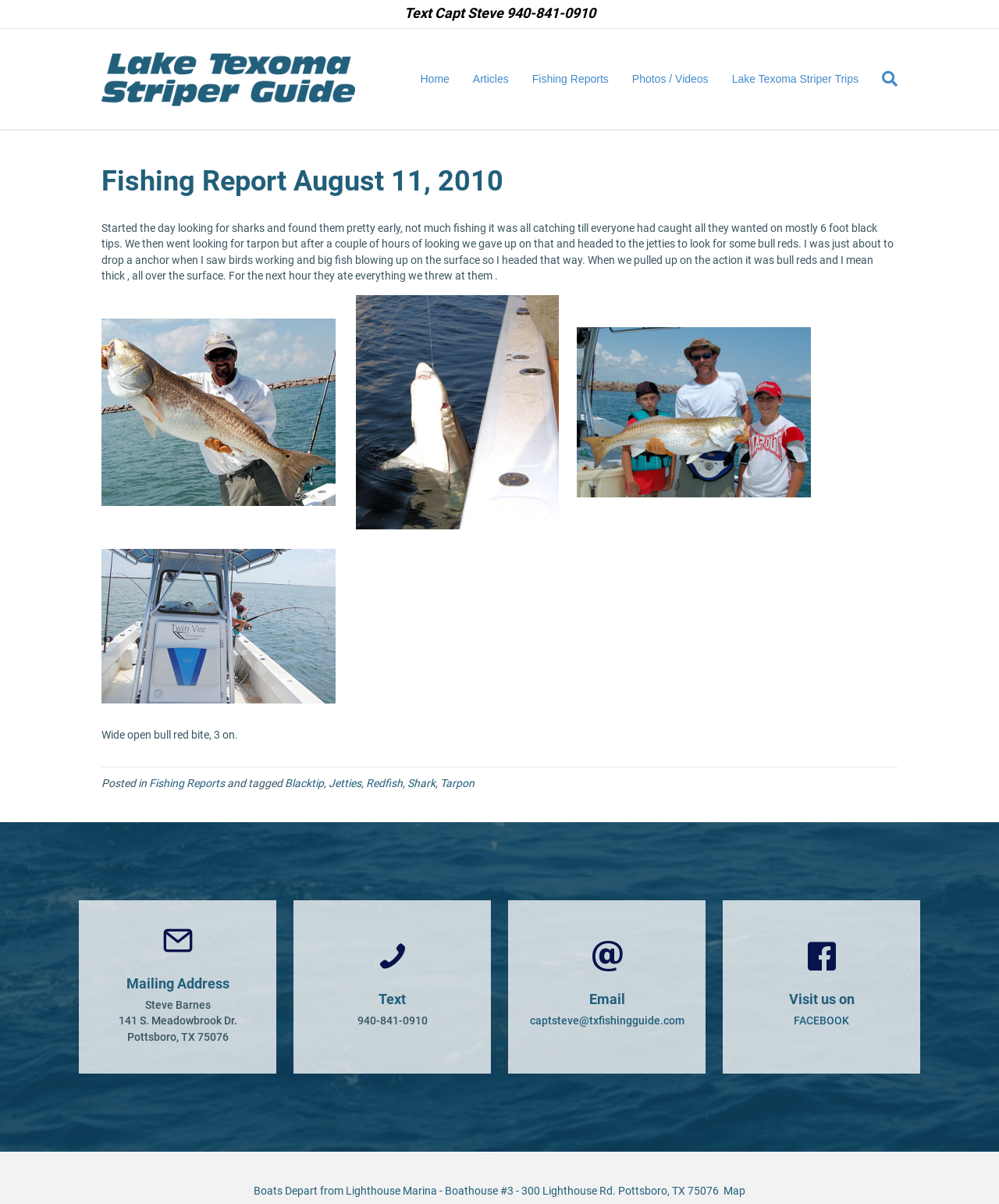Determine the main heading text of the webpage.

Fishing Report August 11, 2010